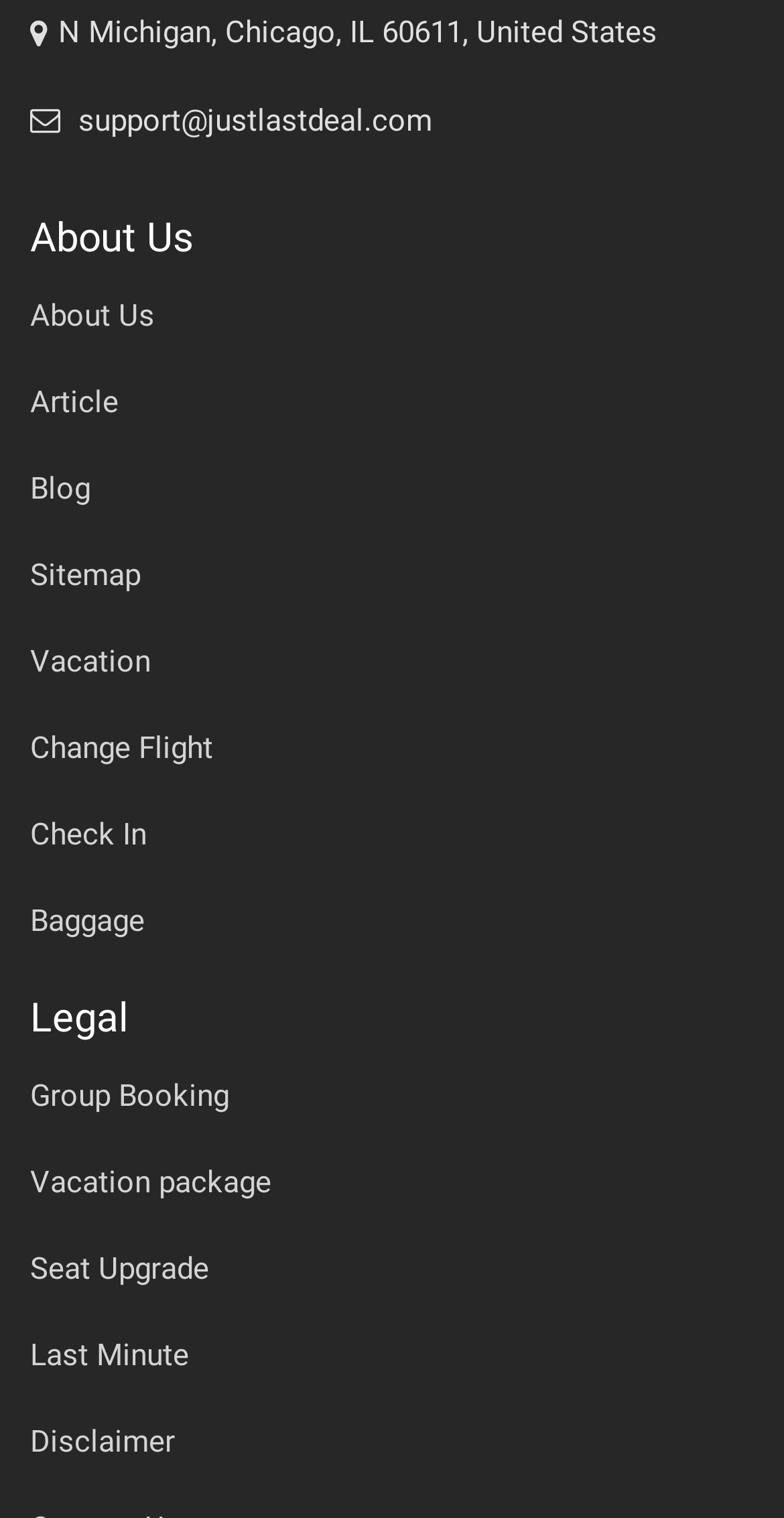Identify the bounding box coordinates for the UI element described as: "Vacation package". The coordinates should be provided as four floats between 0 and 1: [left, top, right, bottom].

[0.038, 0.766, 0.346, 0.79]